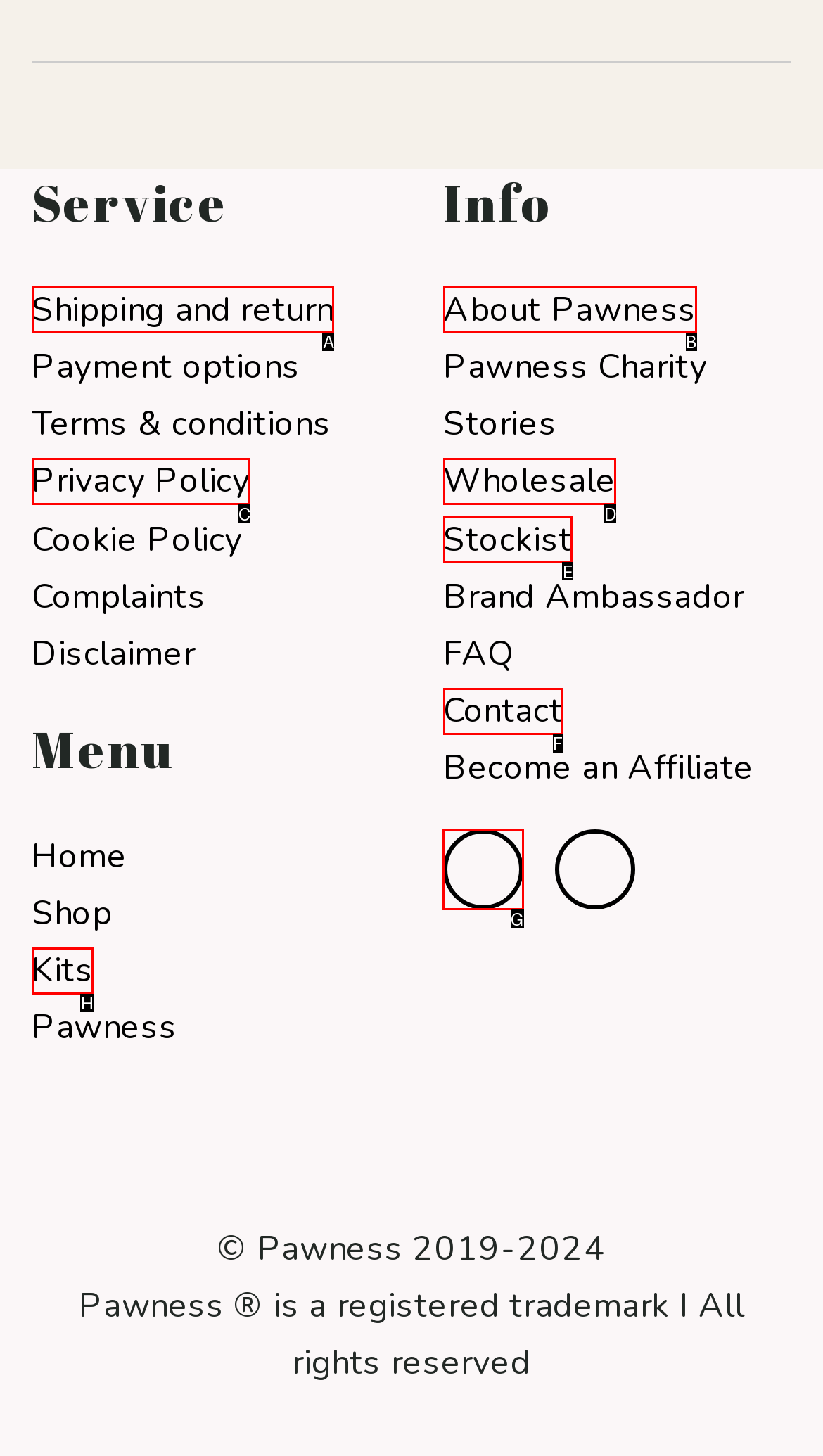Find the option you need to click to complete the following instruction: Follow us on Facebook
Answer with the corresponding letter from the choices given directly.

G